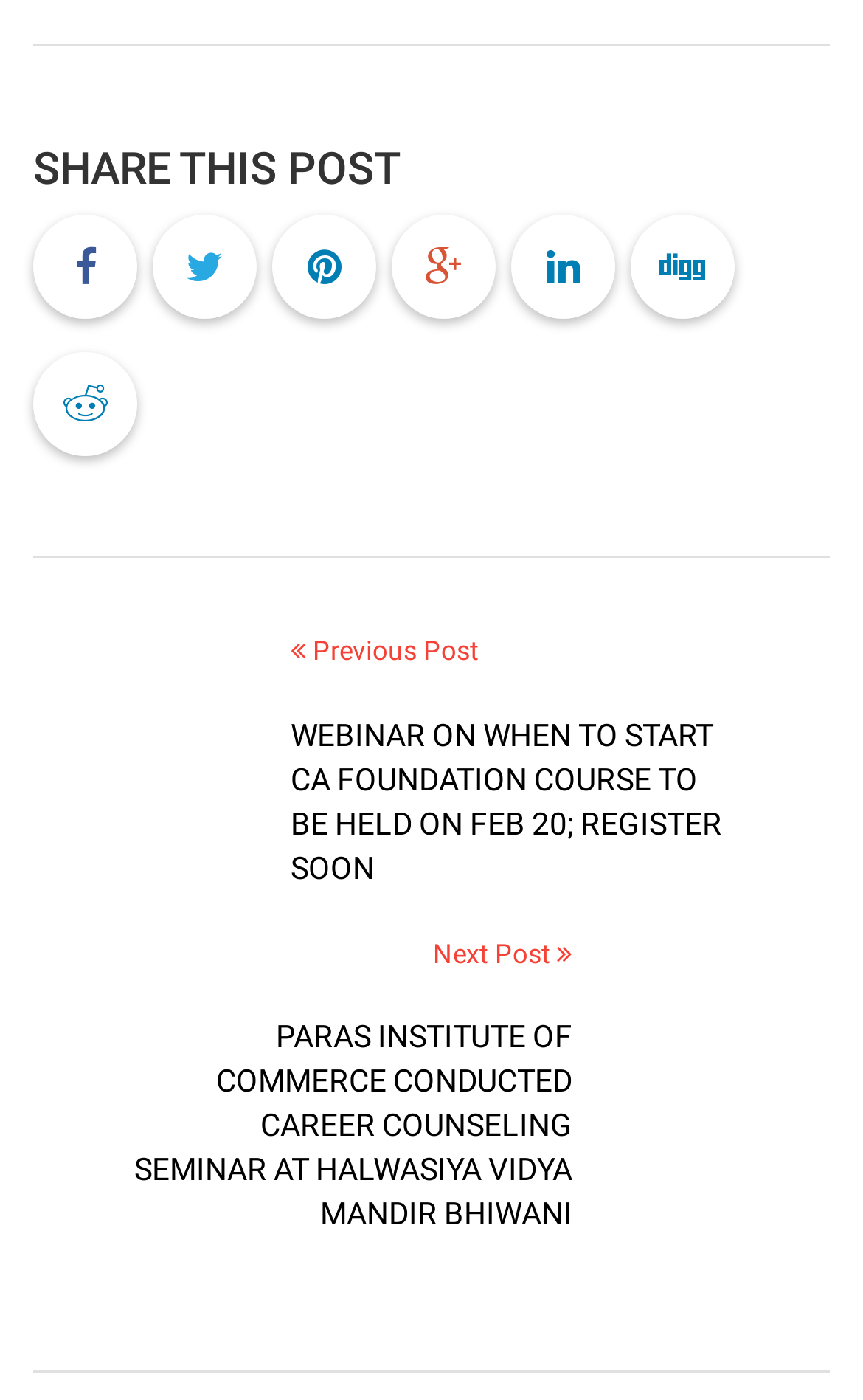Analyze the image and answer the question with as much detail as possible: 
What is the date of the webinar?

The date of the webinar can be determined by looking at the link 'WEBINAR ON WHEN TO START CA FOUNDATION COURSE TO BE HELD ON FEB 20; REGISTER SOON' which explicitly mentions the date as Feb 20.